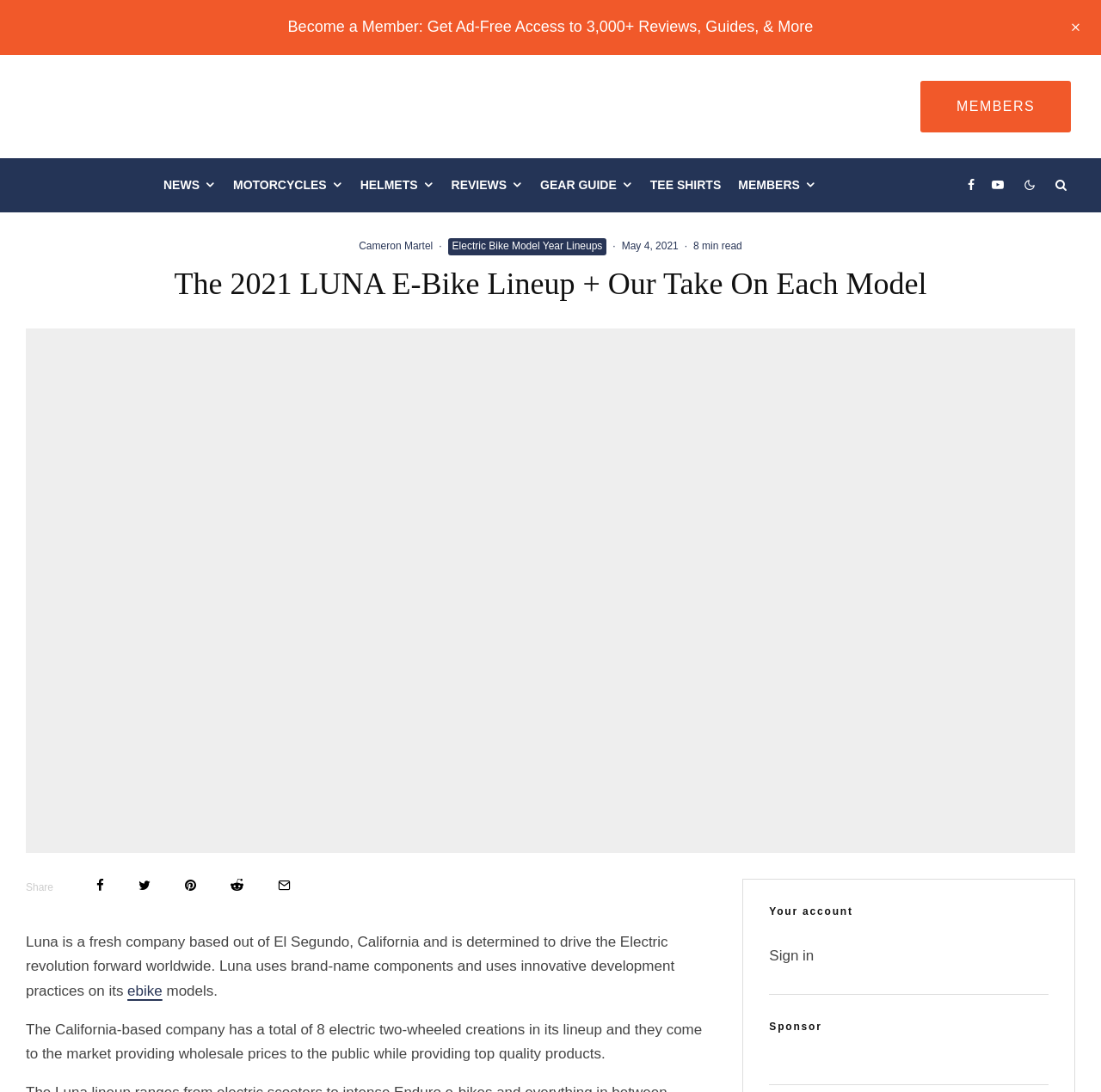What type of products does Luna company offer?
Relying on the image, give a concise answer in one word or a brief phrase.

Electric bikes